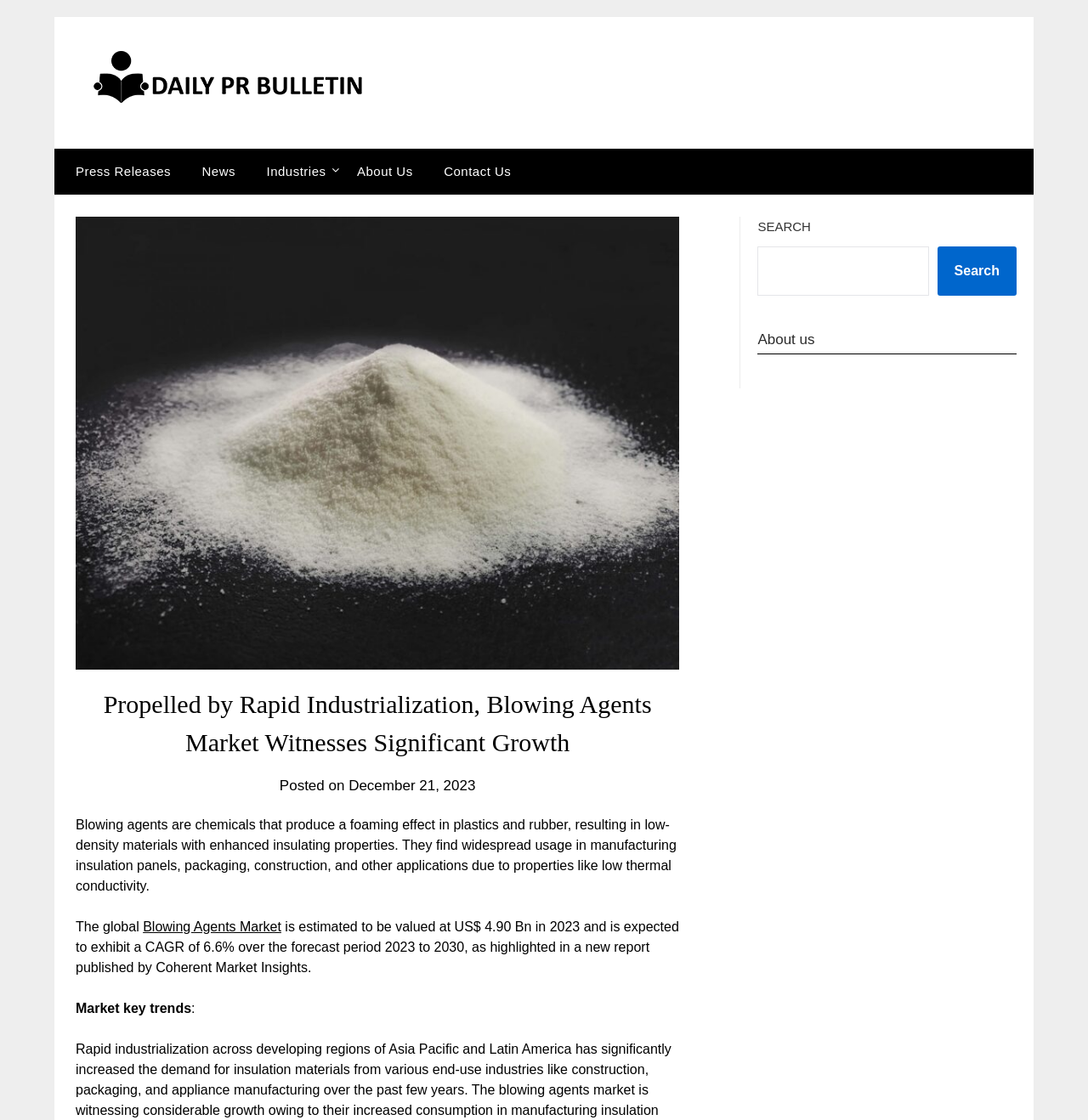Identify the bounding box coordinates of the HTML element based on this description: "Blowing Agents Market".

[0.131, 0.821, 0.259, 0.834]